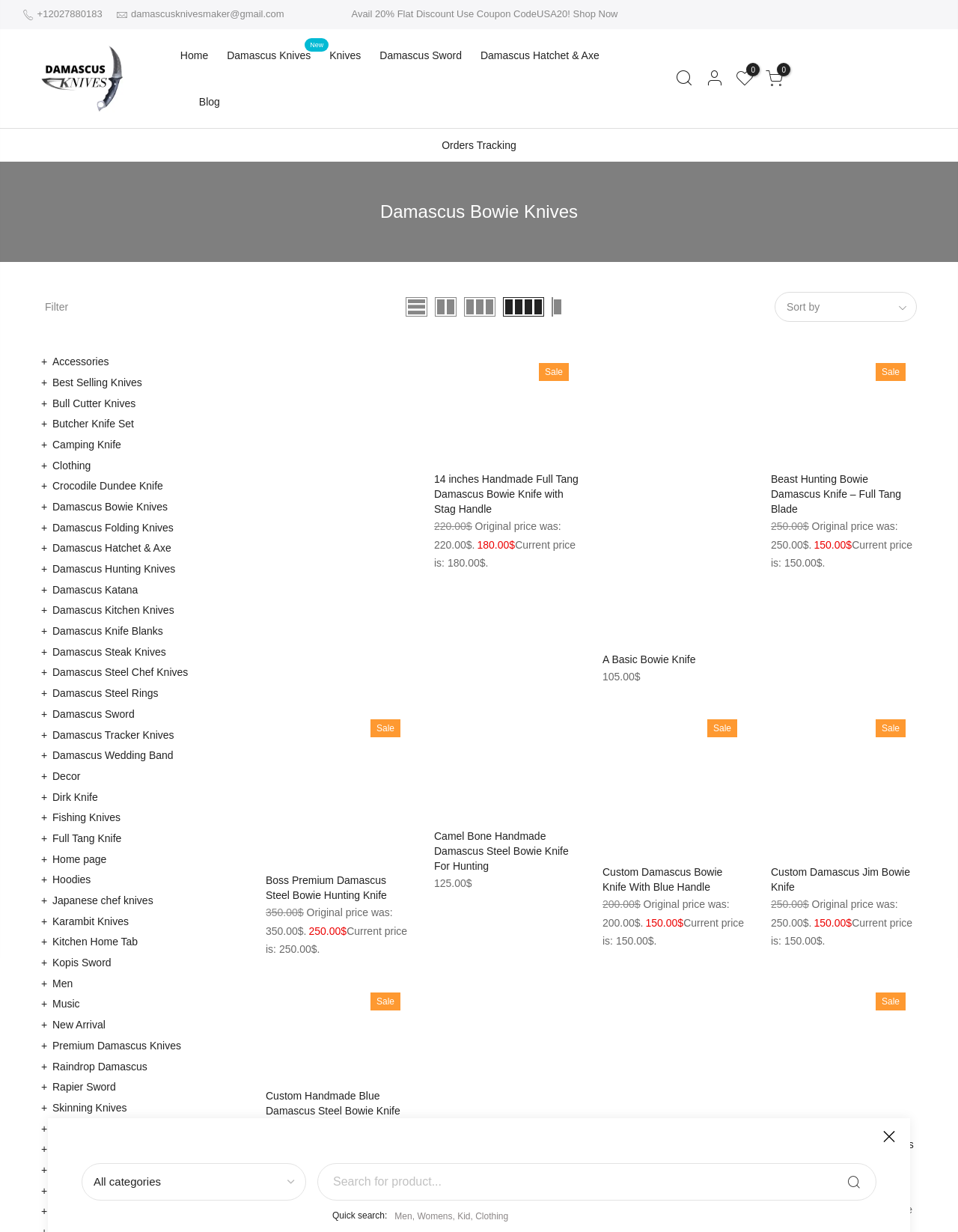Describe every aspect of the webpage comprehensively.

This webpage is an online store selling Damascus steel bowie knives. At the top, there is a navigation bar with links to "Home", "Knives", "Damascus Sword", "Damascus Hatchet & Axe", and "Blog". Below the navigation bar, there is a banner with a coupon code "USA20" offering a 20% flat discount. 

On the left side, there is a sidebar with links to "Orders Tracking" and social media icons. Below the sidebar, there is a heading "Damascus Bowie Knives" followed by a filter and sort options.

The main content of the webpage is a list of Damascus steel bowie knives for sale, each with an image, a heading describing the product, and original and current prices. There are a total of 7 products listed, each with a "Sale" tag indicating a discounted price. The products are arranged in a grid layout, with 3 products per row.

At the bottom of the webpage, there is a call-to-action button "Shop Now" and a contact information section with a phone number and email address.